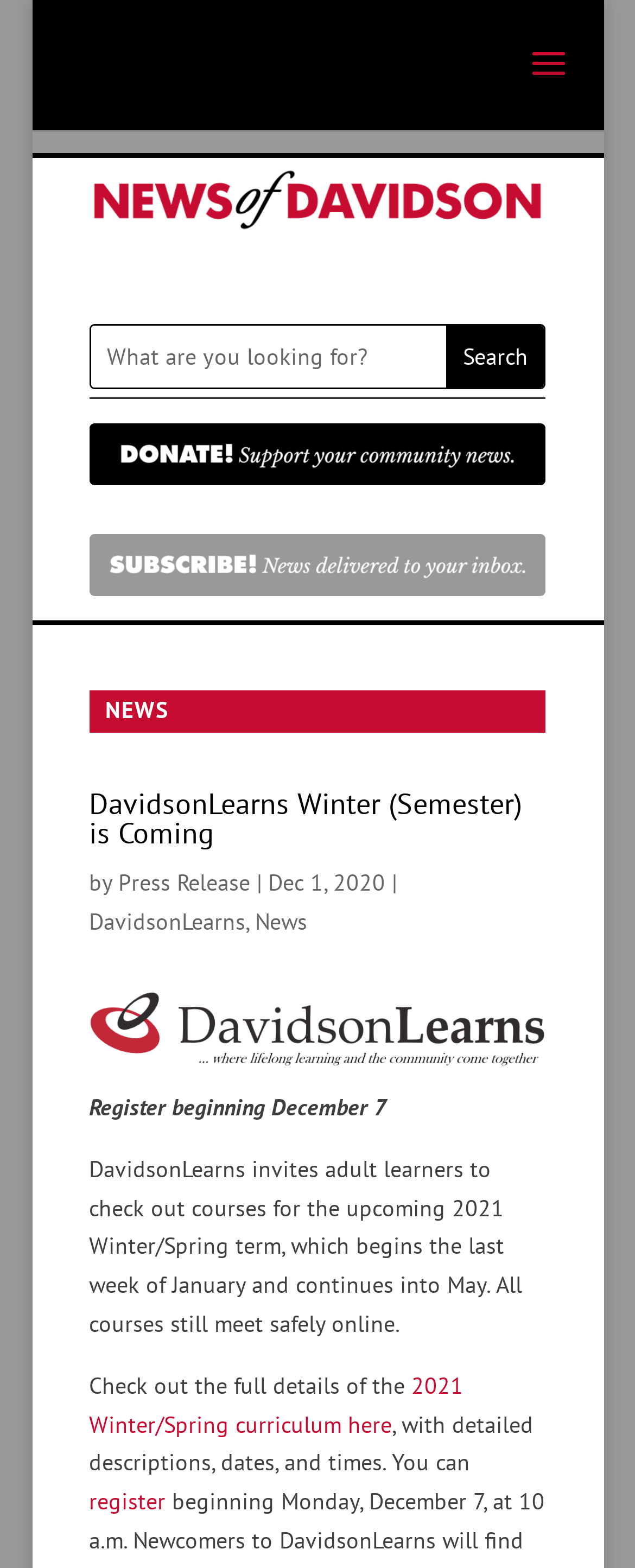Provide a brief response using a word or short phrase to this question:
Who is the author of the press release?

Not specified